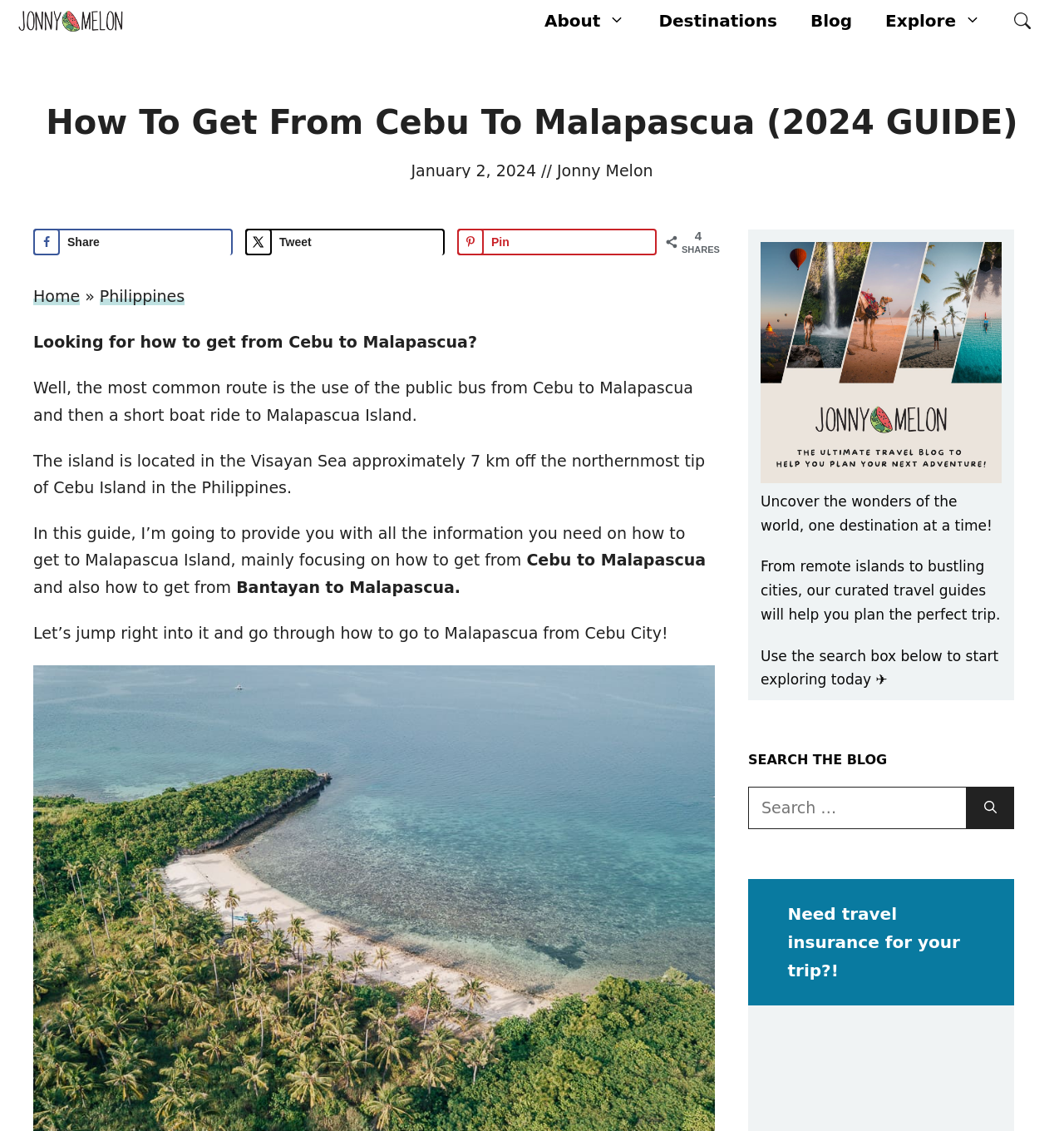From the image, can you give a detailed response to the question below:
How many shares does this article have?

The answer can be found by looking at the social media sharing section, where the number of shares is displayed as '4'.